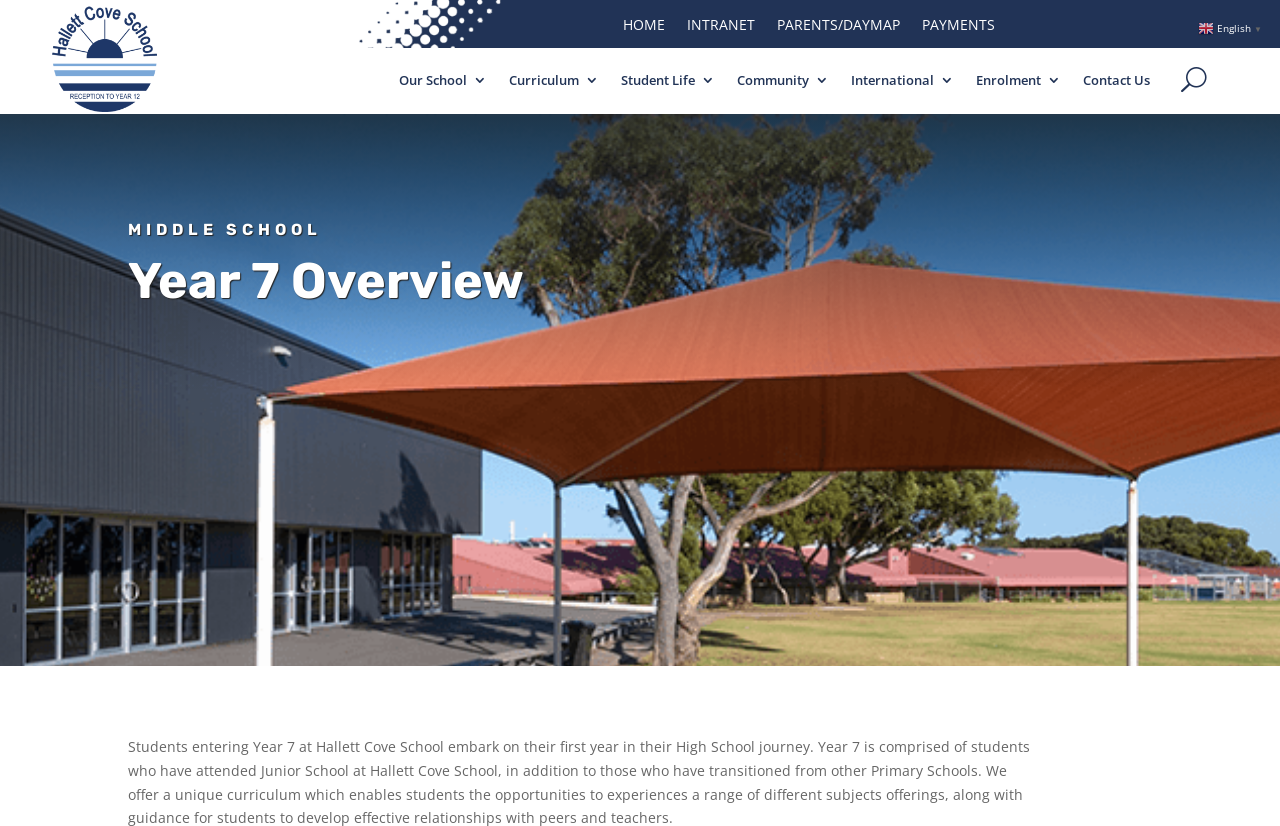Using the element description: "PAYMENTS", determine the bounding box coordinates for the specified UI element. The coordinates should be four float numbers between 0 and 1, [left, top, right, bottom].

[0.72, 0.022, 0.777, 0.048]